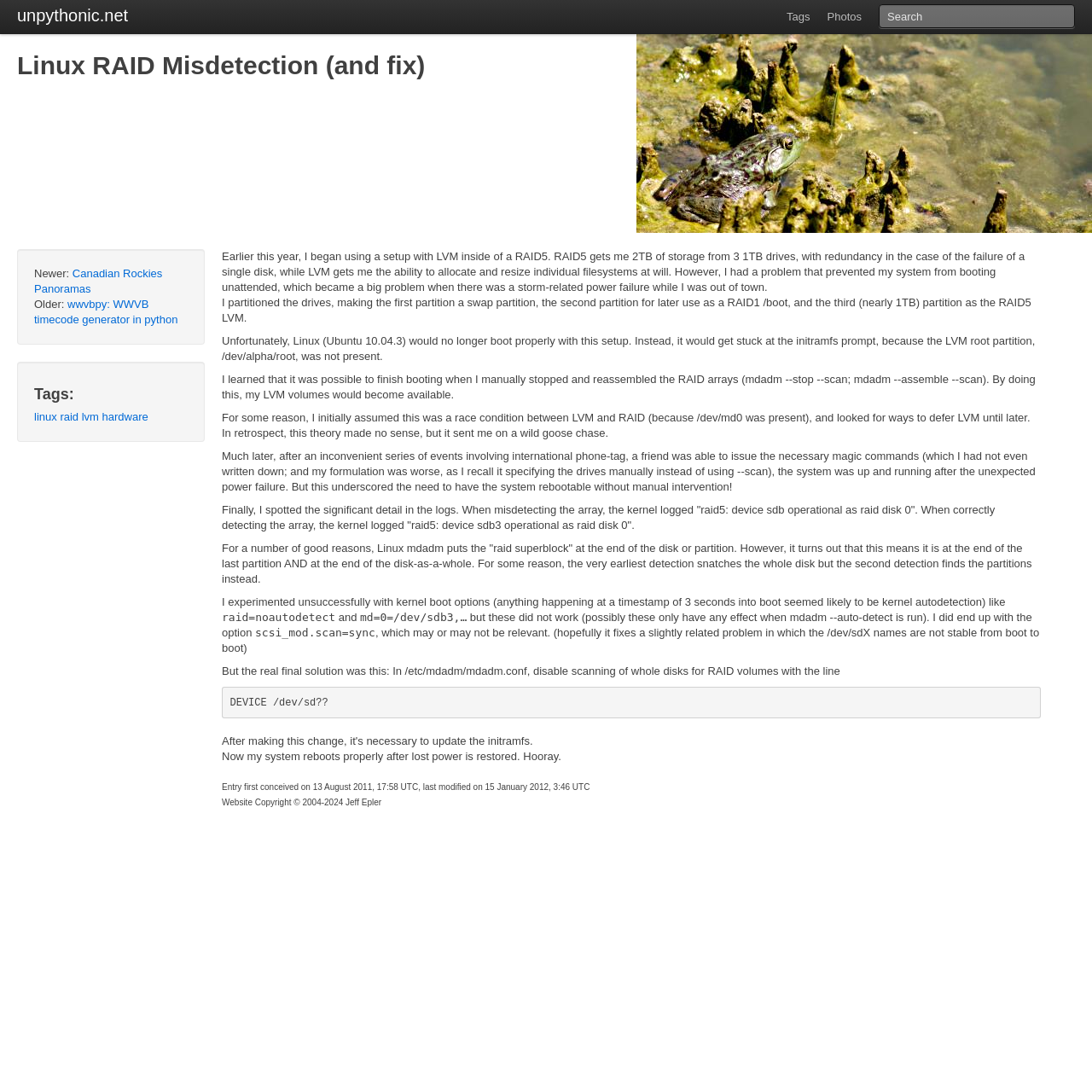Pinpoint the bounding box coordinates of the clickable area necessary to execute the following instruction: "search for something". The coordinates should be given as four float numbers between 0 and 1, namely [left, top, right, bottom].

[0.805, 0.004, 0.984, 0.026]